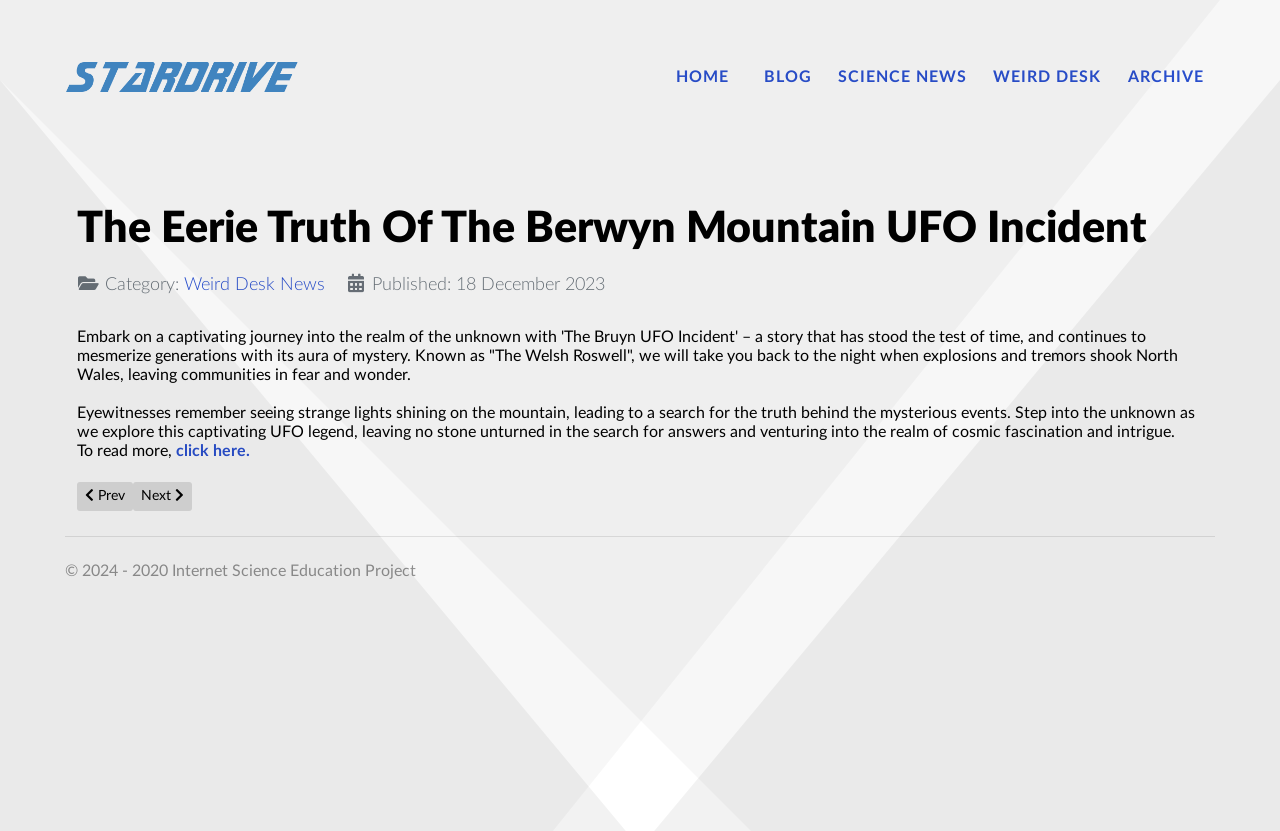Write an elaborate caption that captures the essence of the webpage.

The webpage is about the "The Eerie Truth Of The Berwyn Mountain UFO Incident" and appears to be an article or blog post. At the top of the page, there are several links to various moving and storage services, such as "evden eve nakliyat" and "istanbul ev taşıma", which seem out of place in the context of the article.

Below these links, there is a navigation menu with links to "HOME", "BLOG", "SCIENCE NEWS", "WEIRD DESK", and "ARCHIVE". The main heading of the article, "The Eerie Truth Of The Berwyn Mountain UFO Incident", is centered near the top of the page.

The article itself is divided into sections, with a description list detailing the category and publication date of the article. The category is listed as "Weird Desk News" and the publication date is December 18, 2023.

The main content of the article is a captivating story about the Berwyn Mountain UFO Incident, also known as "The Welsh Roswell". The text describes the events of the incident, including eyewitness accounts of strange lights and explosions, and invites the reader to explore the unknown and uncover the truth behind the mysterious events.

At the bottom of the article, there are links to previous and next articles, titled "Why Tucker Carlson's Scared to Report on UFOs" and "Mystery as giant UFO orb seen shooting across UK skies", respectively. Finally, there is a copyright notice at the very bottom of the page, stating "© 2024 - 2020 Internet Science Education Project".